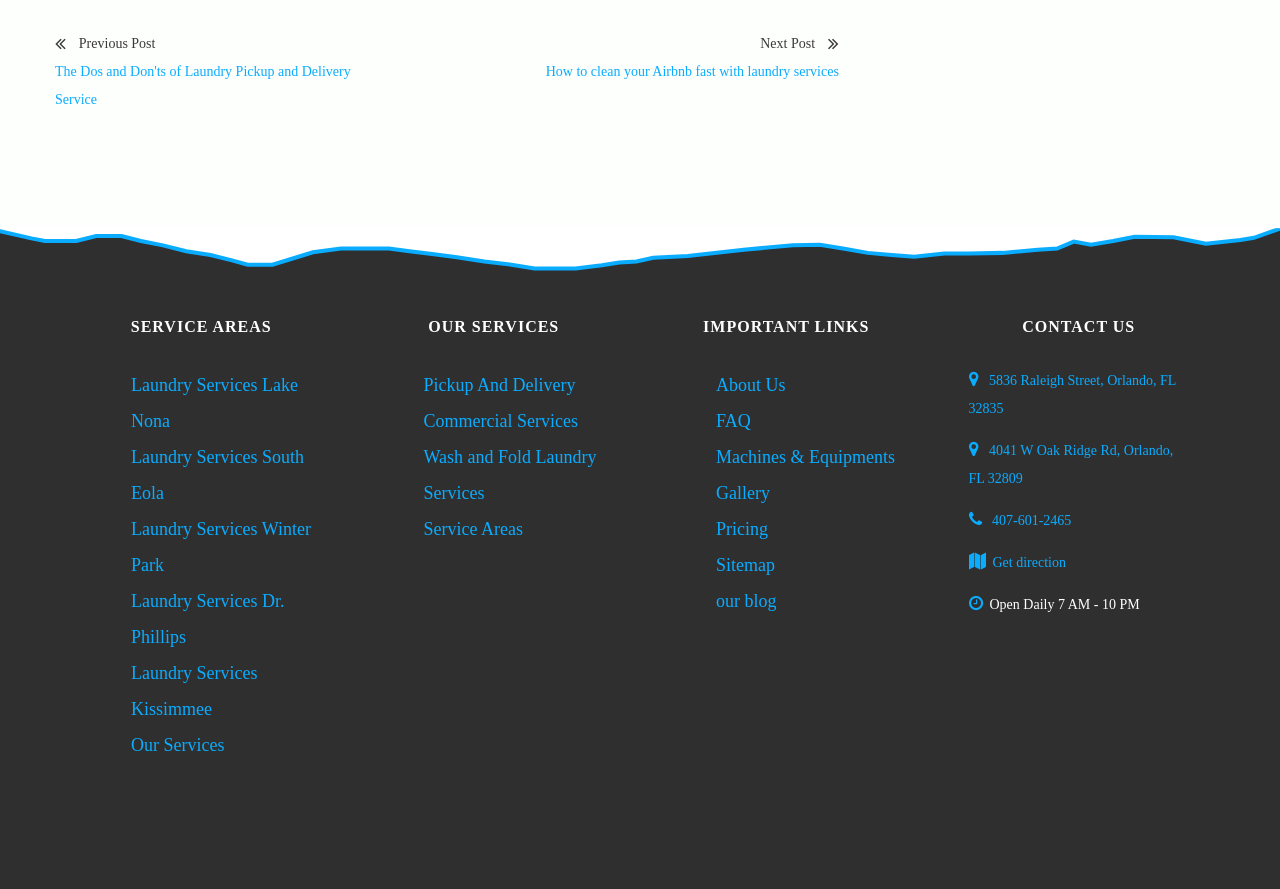Using floating point numbers between 0 and 1, provide the bounding box coordinates in the format (top-left x, top-left y, bottom-right x, bottom-right y). Locate the UI element described here: Laundry Services Dr. Phillips

[0.102, 0.665, 0.222, 0.728]